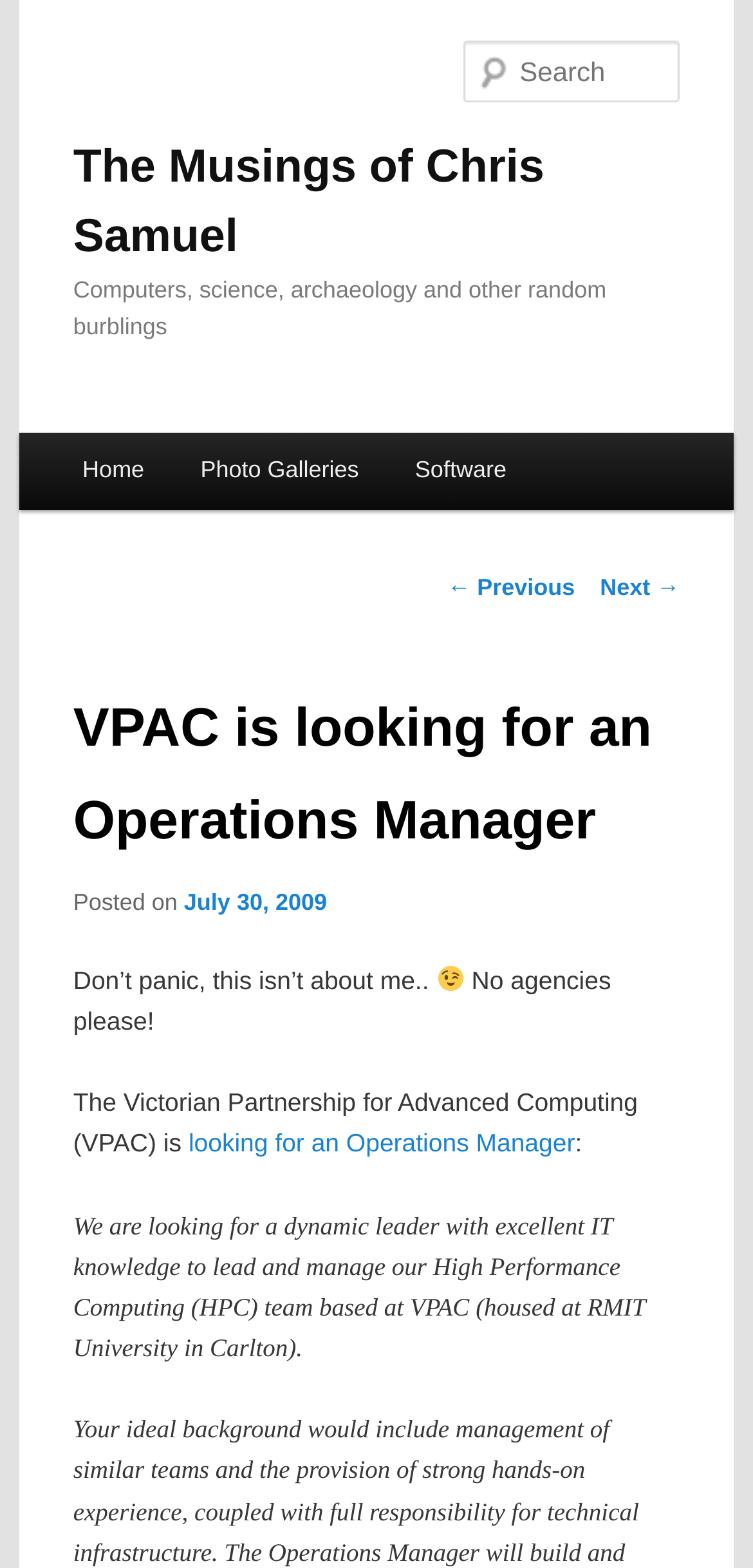What is the role of the Operations Manager?
Use the information from the image to give a detailed answer to the question.

I found the answer by reading the static text element with the text 'We are looking for a dynamic leader with excellent IT knowledge to lead and manage our High Performance Computing (HPC) team based at VPAC...' which describes the role of the Operations Manager.